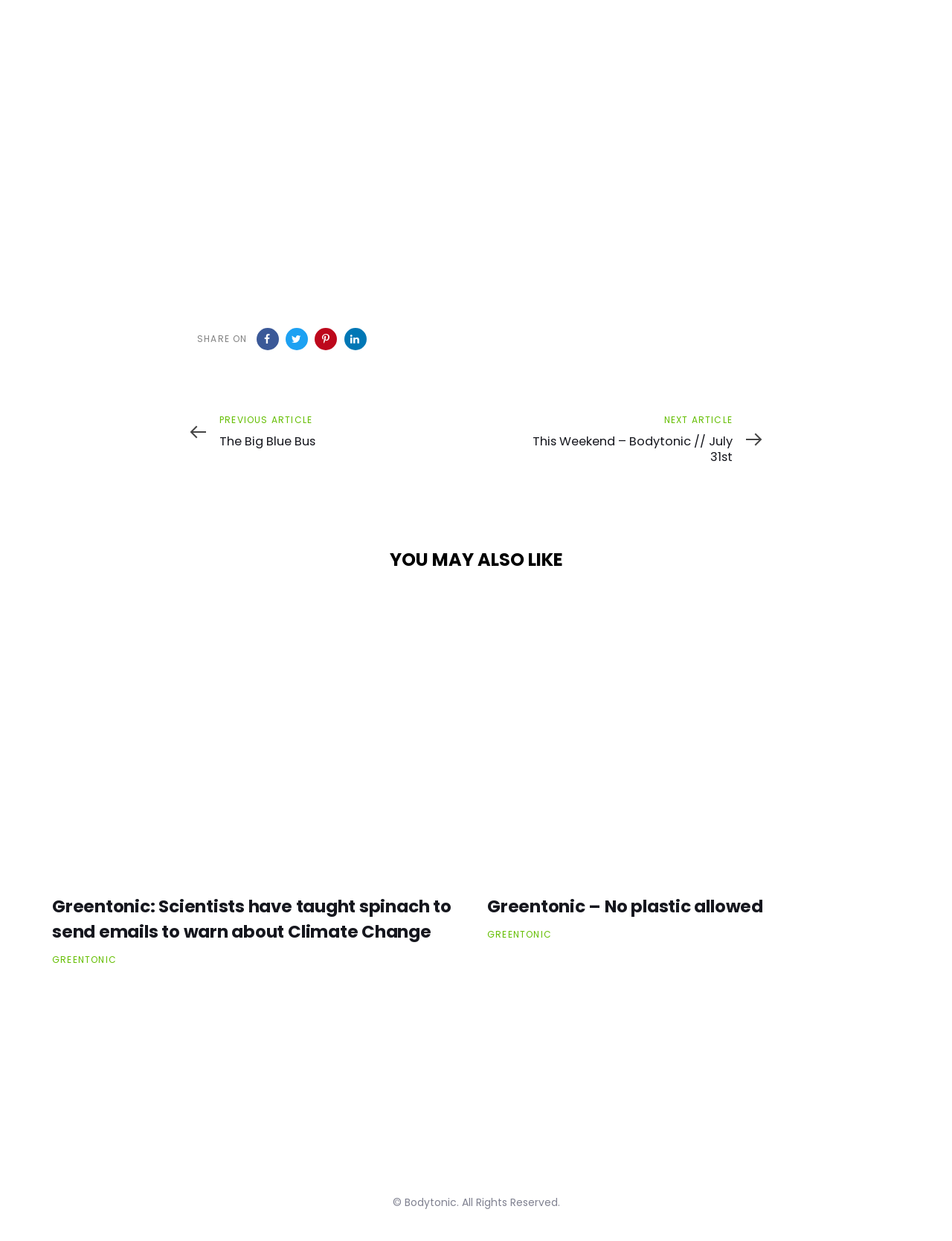Please answer the following question using a single word or phrase: 
What is the copyright information at the bottom?

Bodytonic. All Rights Reserved.